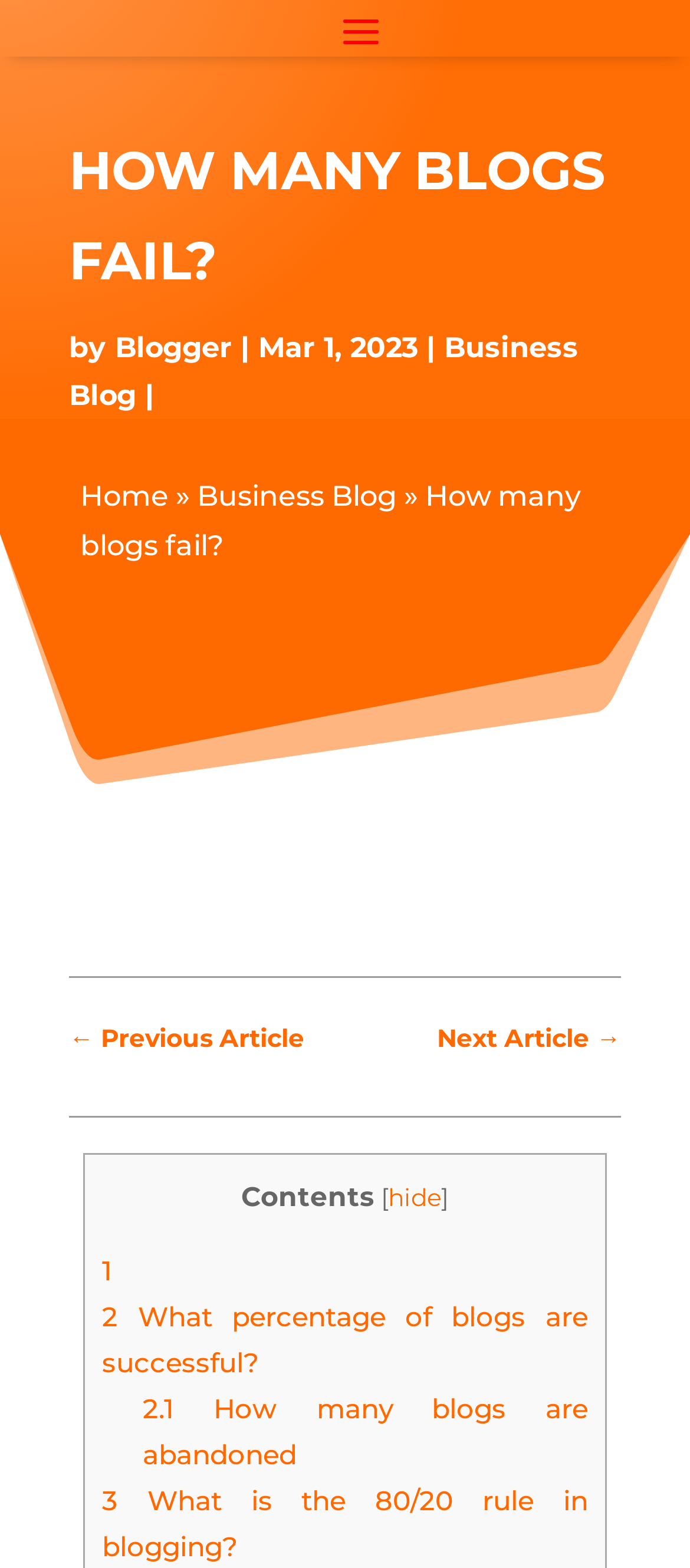Answer the following in one word or a short phrase: 
What is the category of the article?

Business Blog